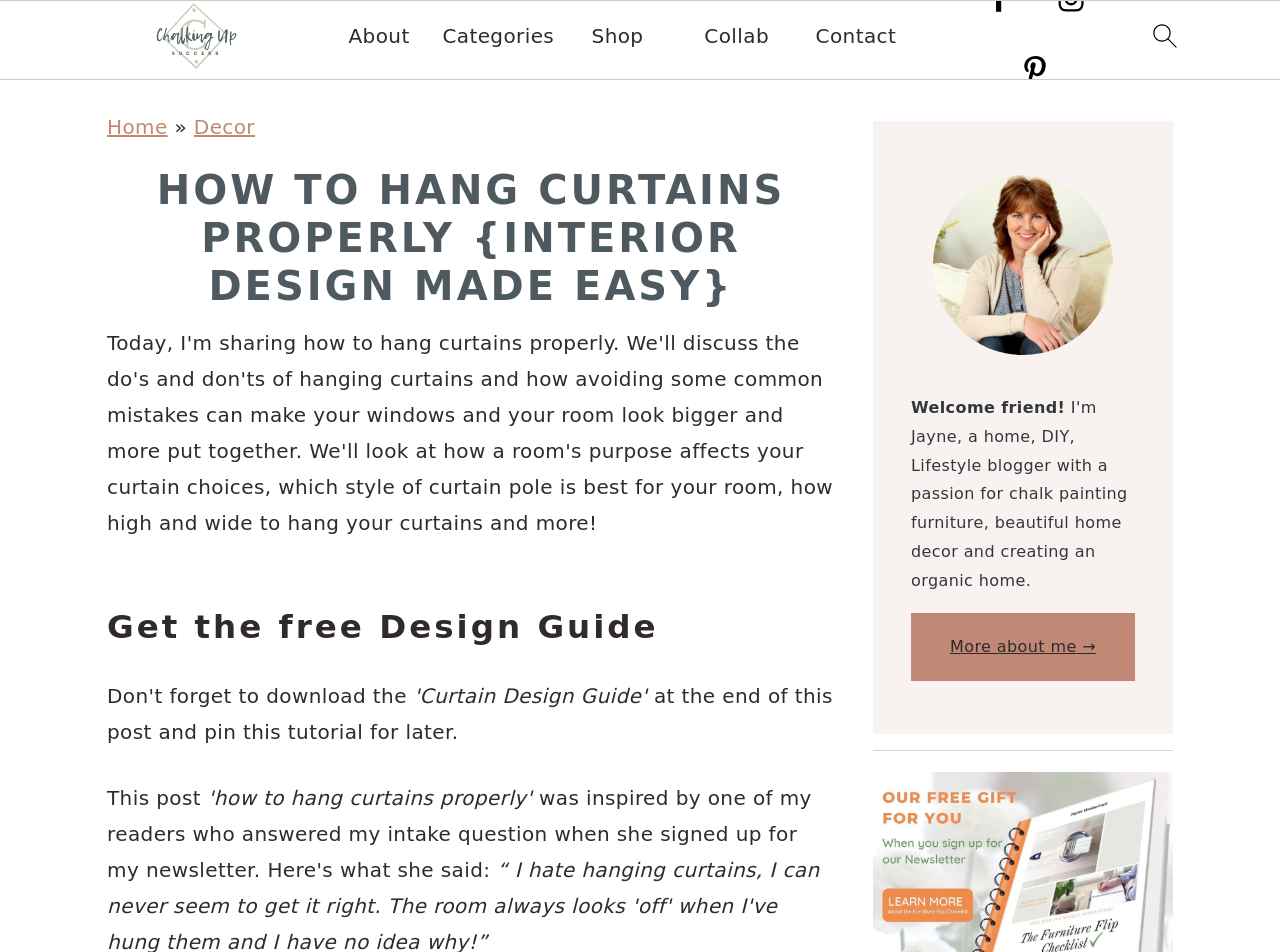Based on the element description More about me →, identify the bounding box of the UI element in the given webpage screenshot. The coordinates should be in the format (top-left x, top-left y, bottom-right x, bottom-right y) and must be between 0 and 1.

[0.742, 0.669, 0.856, 0.689]